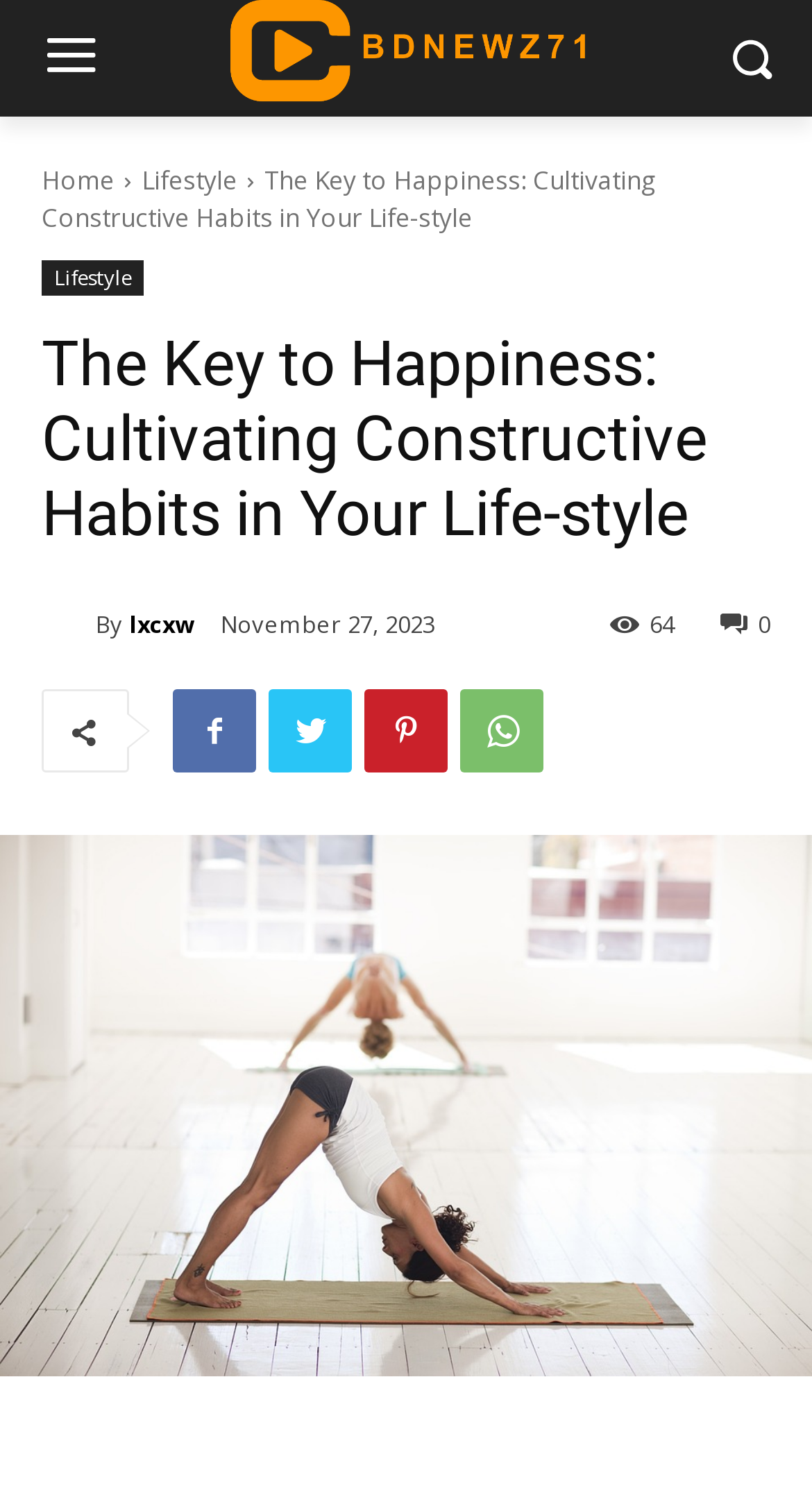Locate the bounding box coordinates of the element that needs to be clicked to carry out the instruction: "Go to the home page". The coordinates should be given as four float numbers ranging from 0 to 1, i.e., [left, top, right, bottom].

[0.051, 0.109, 0.141, 0.132]